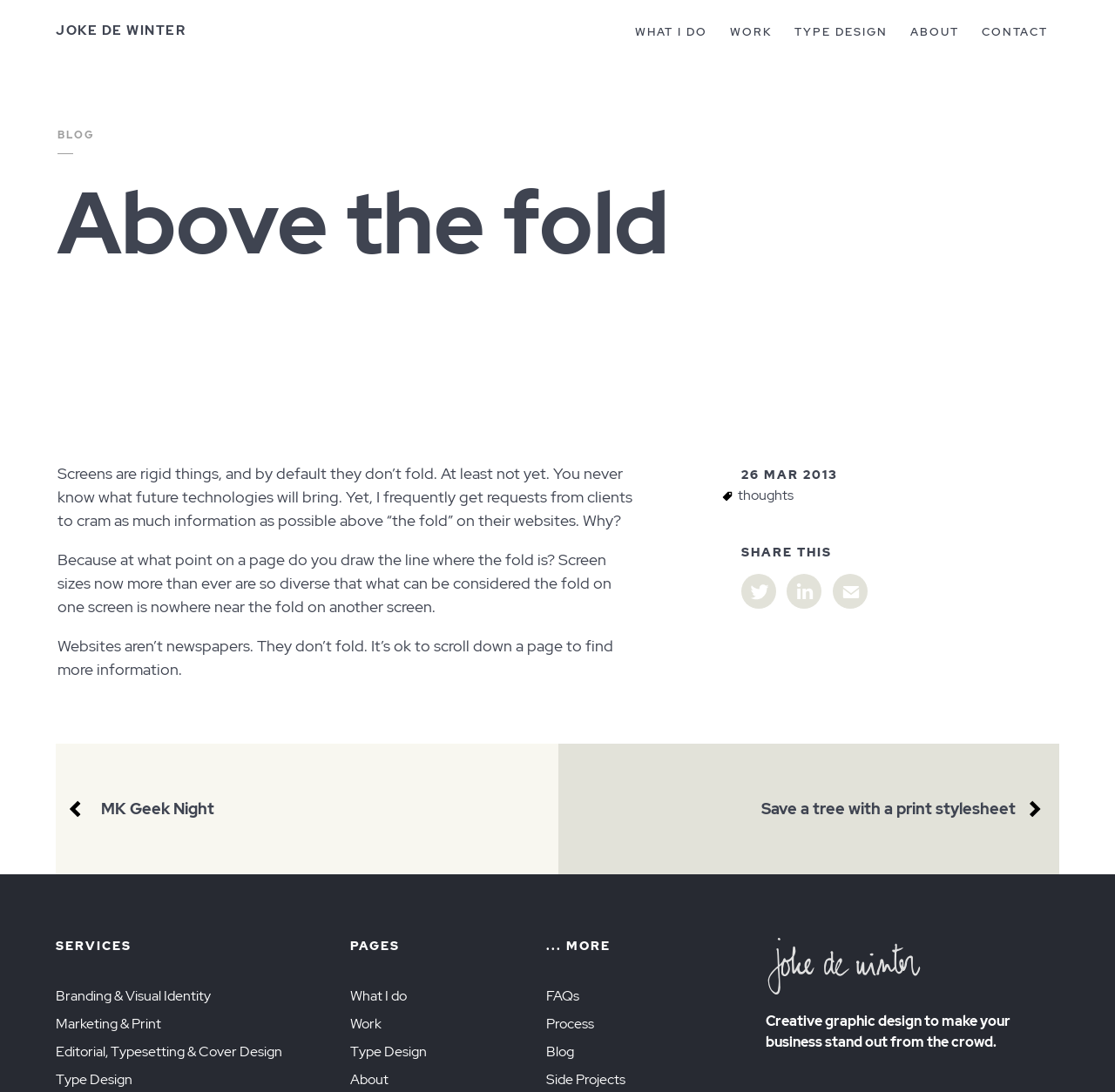What is the author's profession?
Based on the image, answer the question with a single word or brief phrase.

Graphic designer